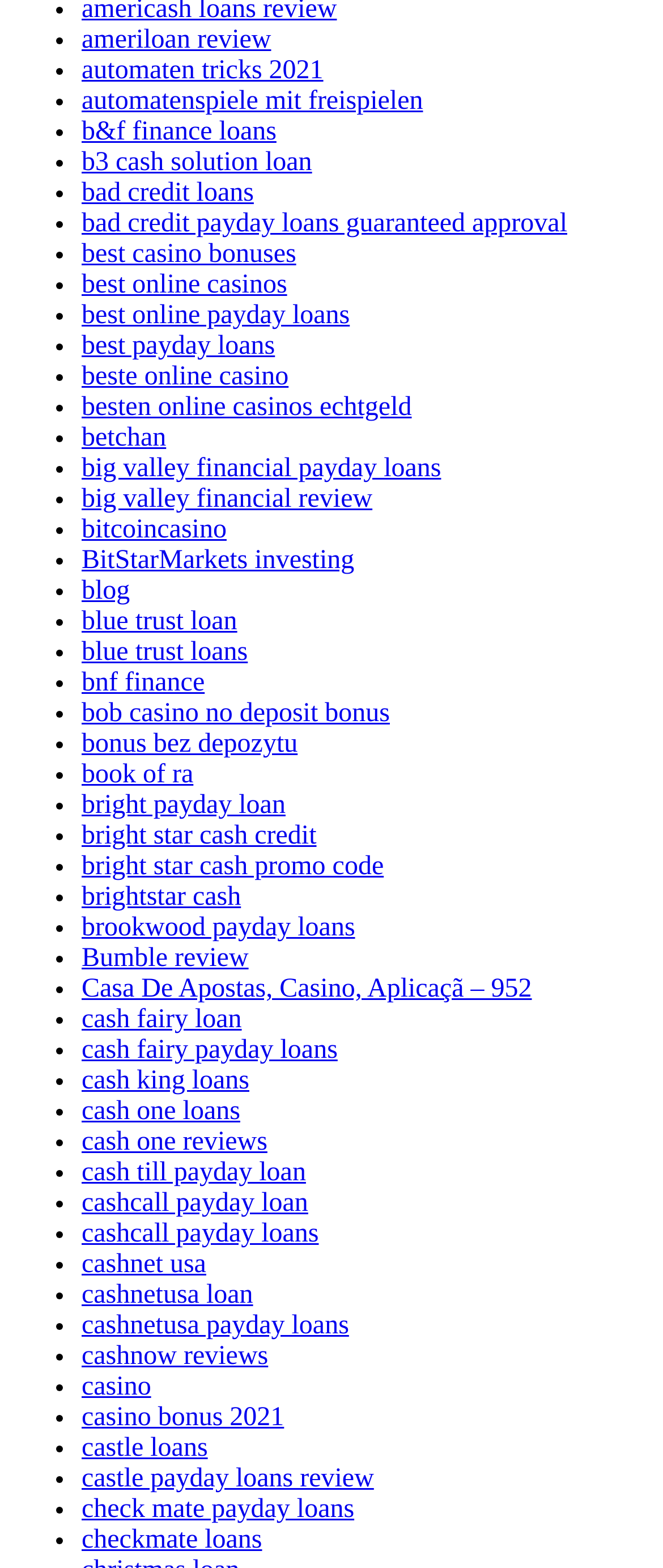Locate the bounding box coordinates of the clickable area to execute the instruction: "check bnf finance". Provide the coordinates as four float numbers between 0 and 1, represented as [left, top, right, bottom].

[0.123, 0.427, 0.309, 0.445]